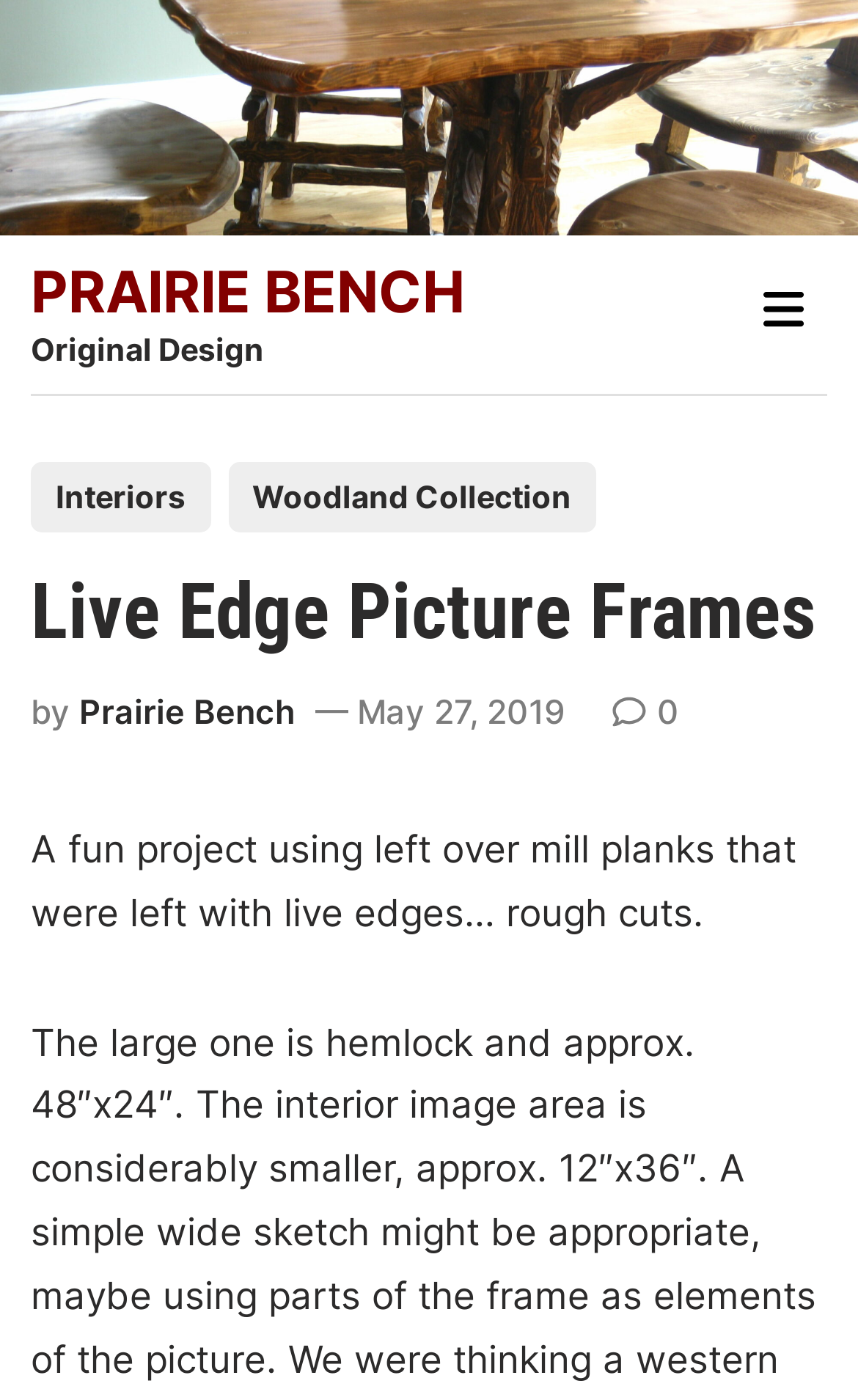Please provide a comprehensive answer to the question based on the screenshot: What is the category of this post?

I inferred this answer by looking at the main menu section, where it says 'Posted in' followed by a link 'Interiors', which suggests that this post is categorized under Interiors.